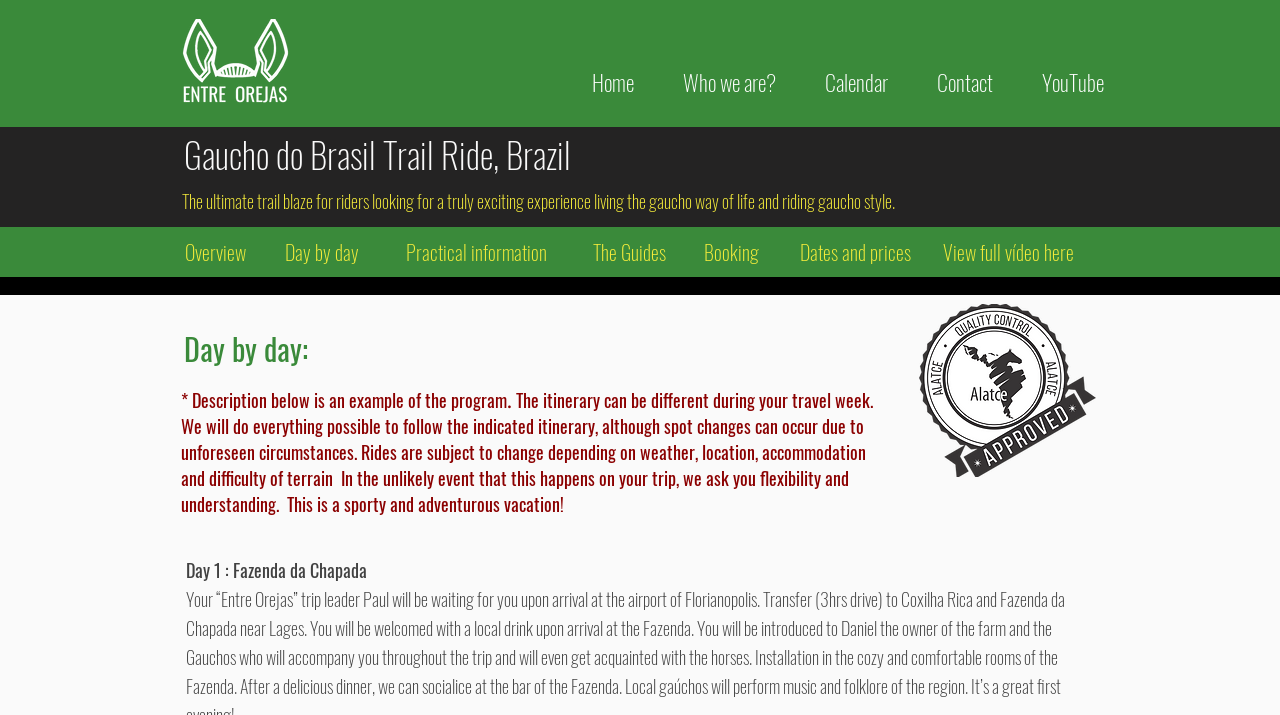Provide the bounding box for the UI element matching this description: "The Guides".

[0.454, 0.324, 0.529, 0.38]